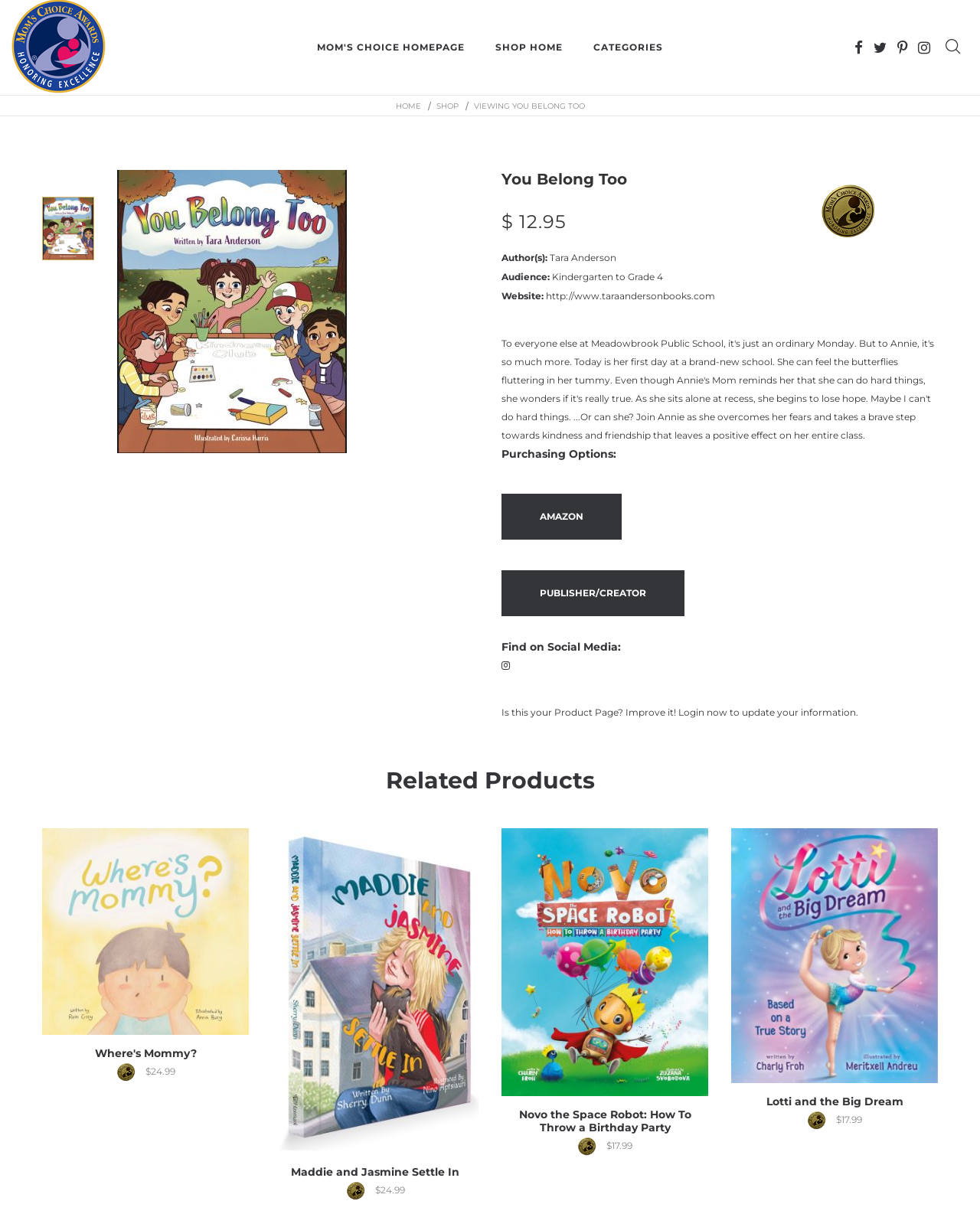What is the author of the book 'You Belong Too'?
Kindly offer a detailed explanation using the data available in the image.

I found the author of the book 'You Belong Too' by looking at the link element with the text 'Tara Anderson' which is located below the StaticText element with the text 'Author(s):'.